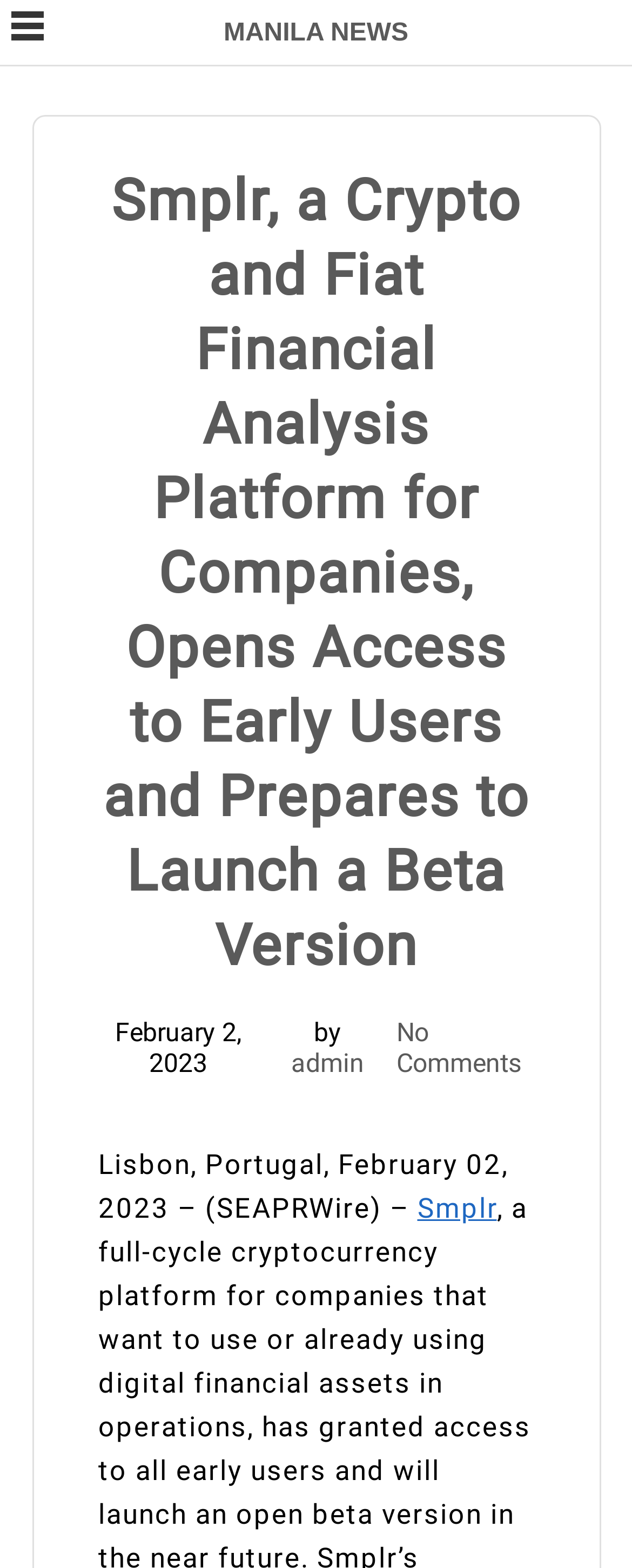How many comments does the news article have?
Offer a detailed and exhaustive answer to the question.

I found the number of comments of the news article by looking at the link element that says 'No Comments' which is located below the author's name.